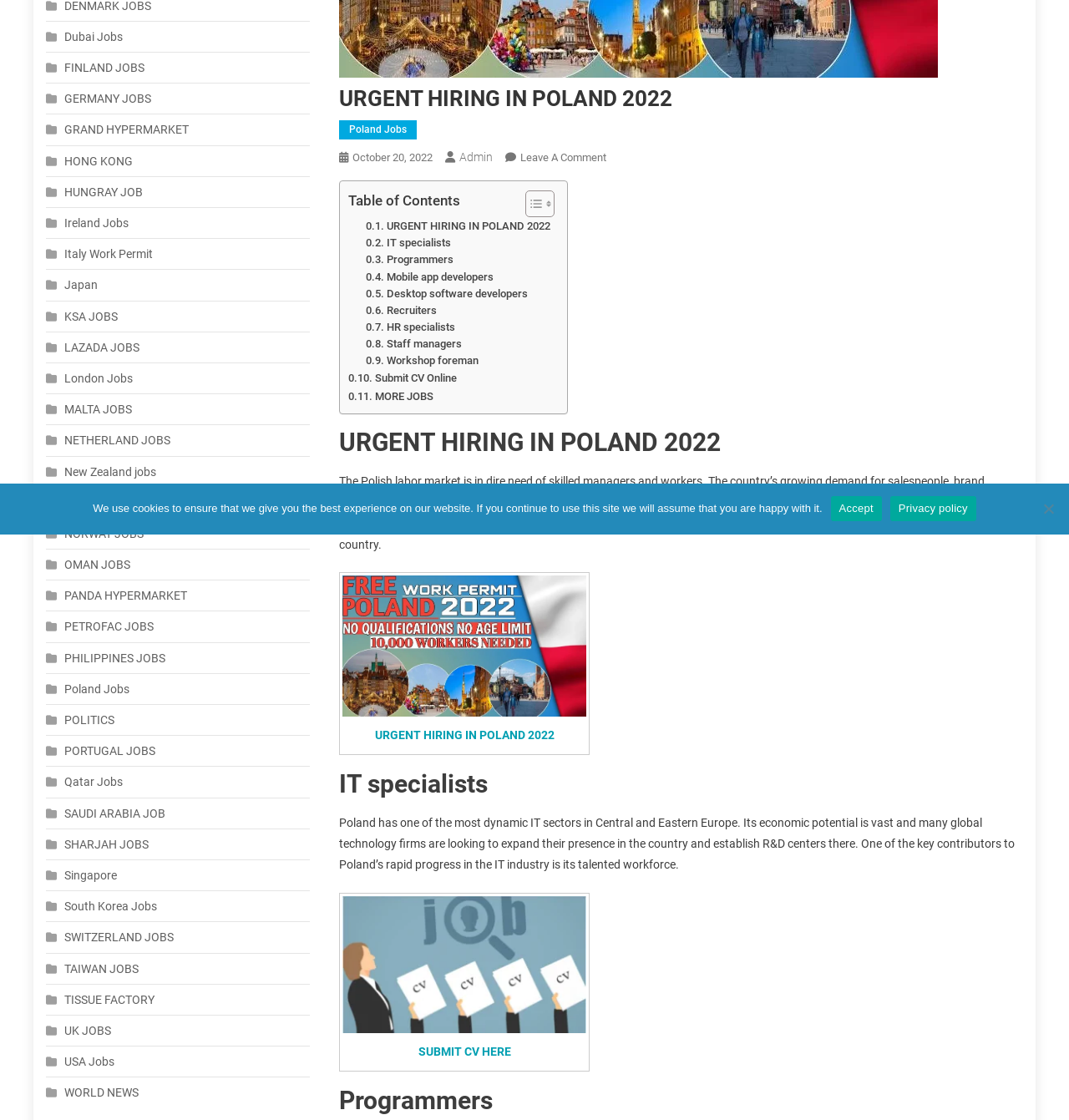From the given element description: "Accept", find the bounding box for the UI element. Provide the coordinates as four float numbers between 0 and 1, in the order [left, top, right, bottom].

[0.777, 0.443, 0.825, 0.465]